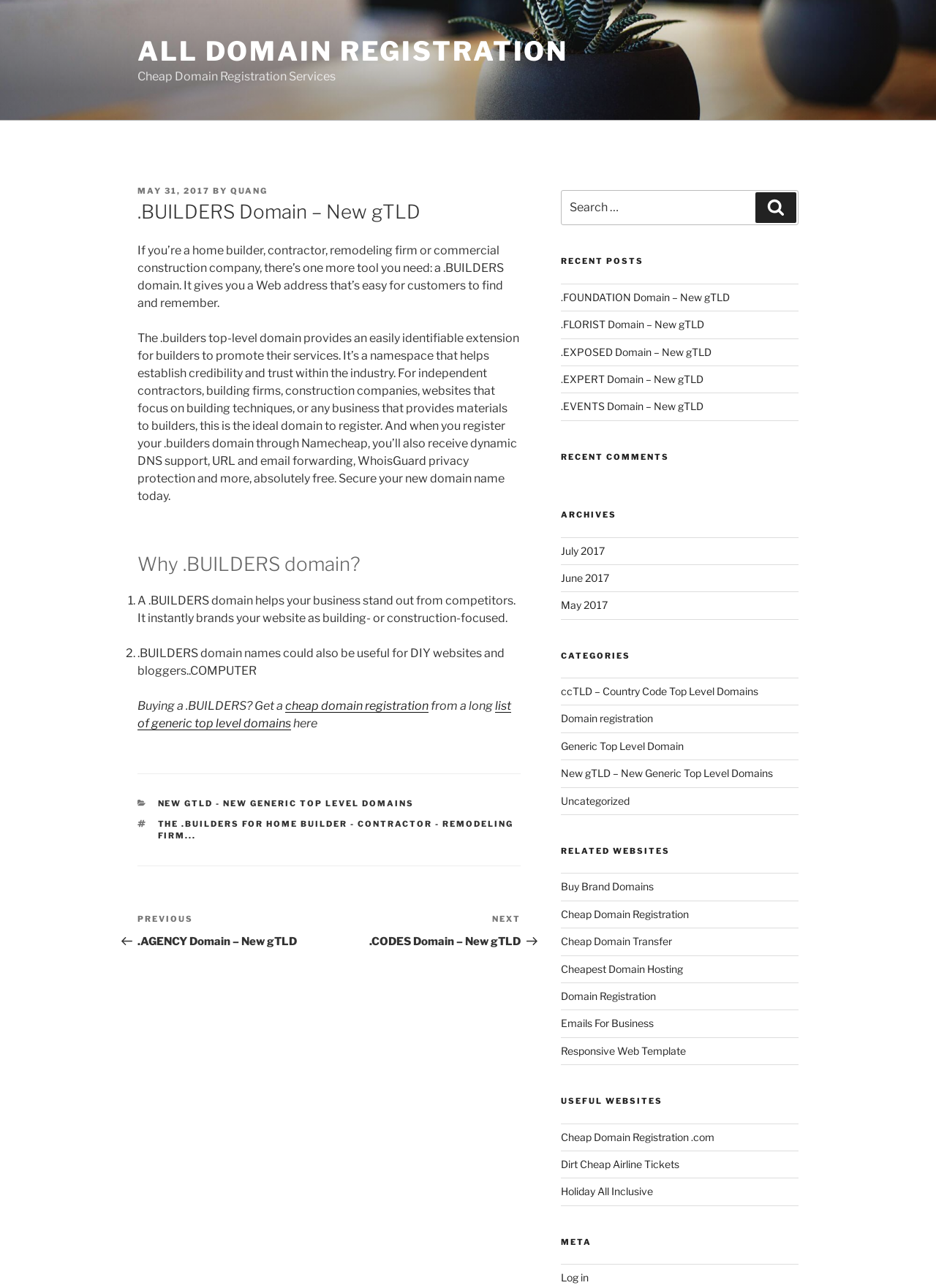Please find the bounding box coordinates of the element's region to be clicked to carry out this instruction: "Read the article about .BUILDERS domain".

[0.147, 0.144, 0.556, 0.672]